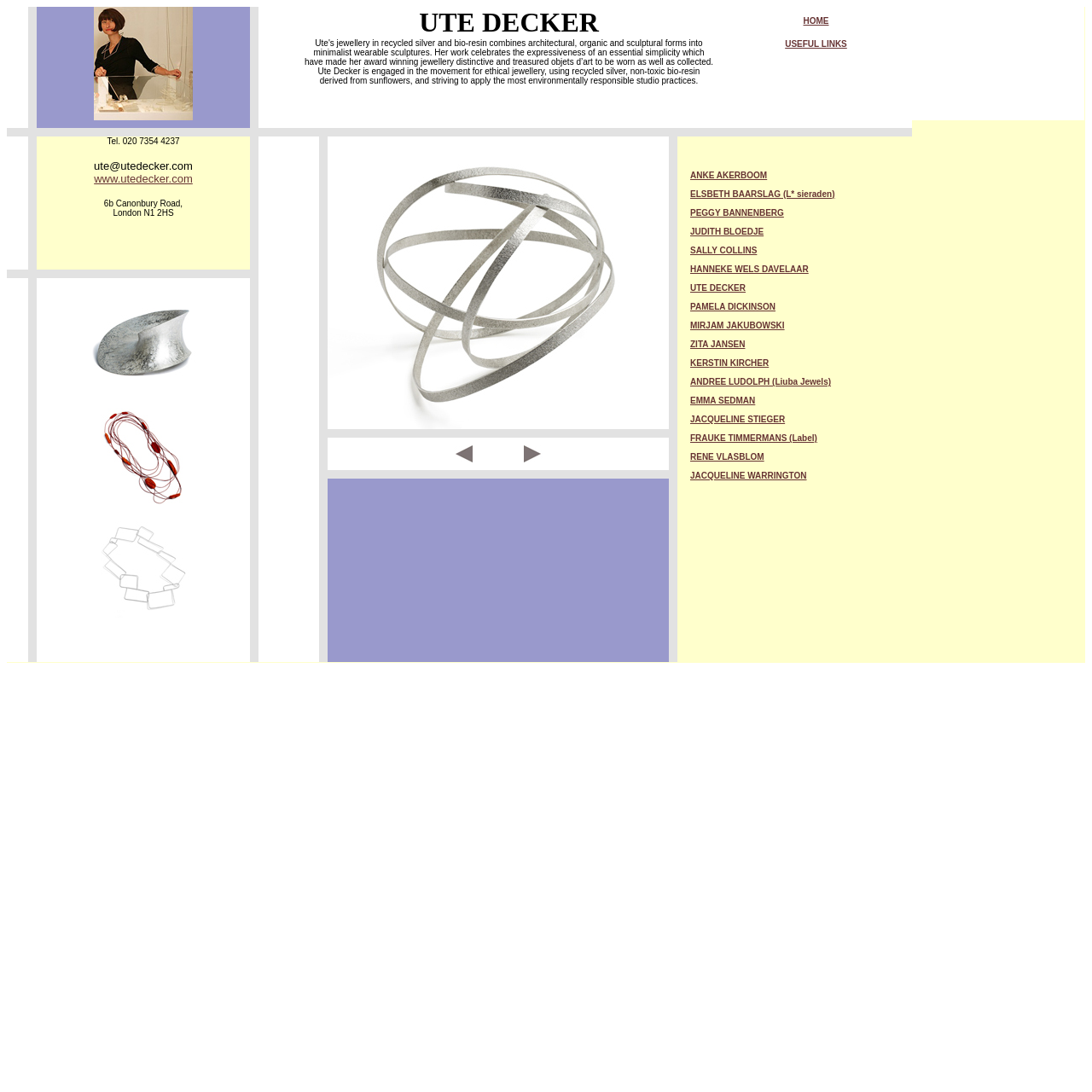What is the material used in Ute Decker's jewellery?
Using the image, provide a concise answer in one word or a short phrase.

Recycled silver and bio-resin